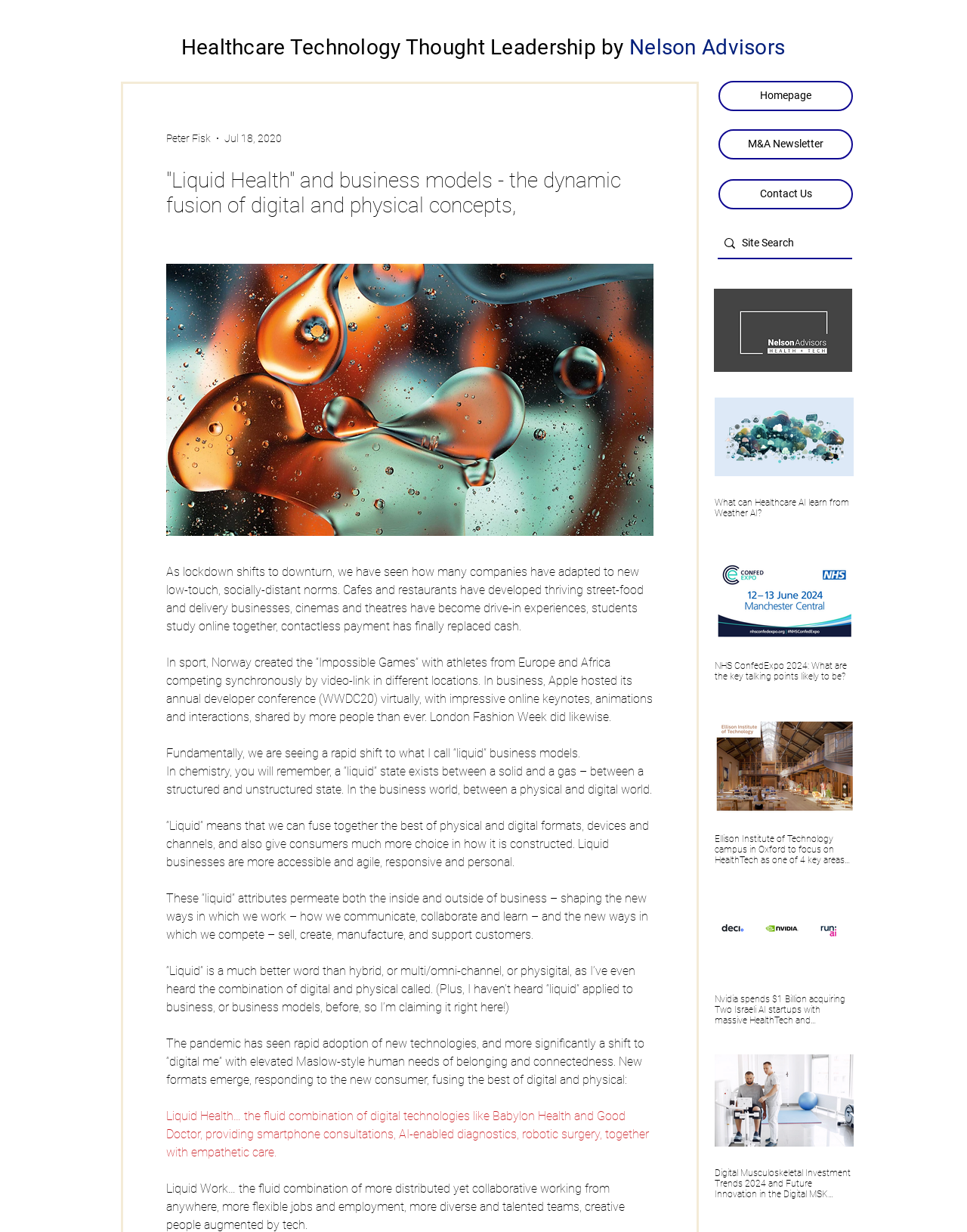What is the author of the article?
Answer the question with a detailed explanation, including all necessary information.

The generic element 'Peter Fisk' is listed under the Social Bar section, which typically contains information about the author or contributor of the article.